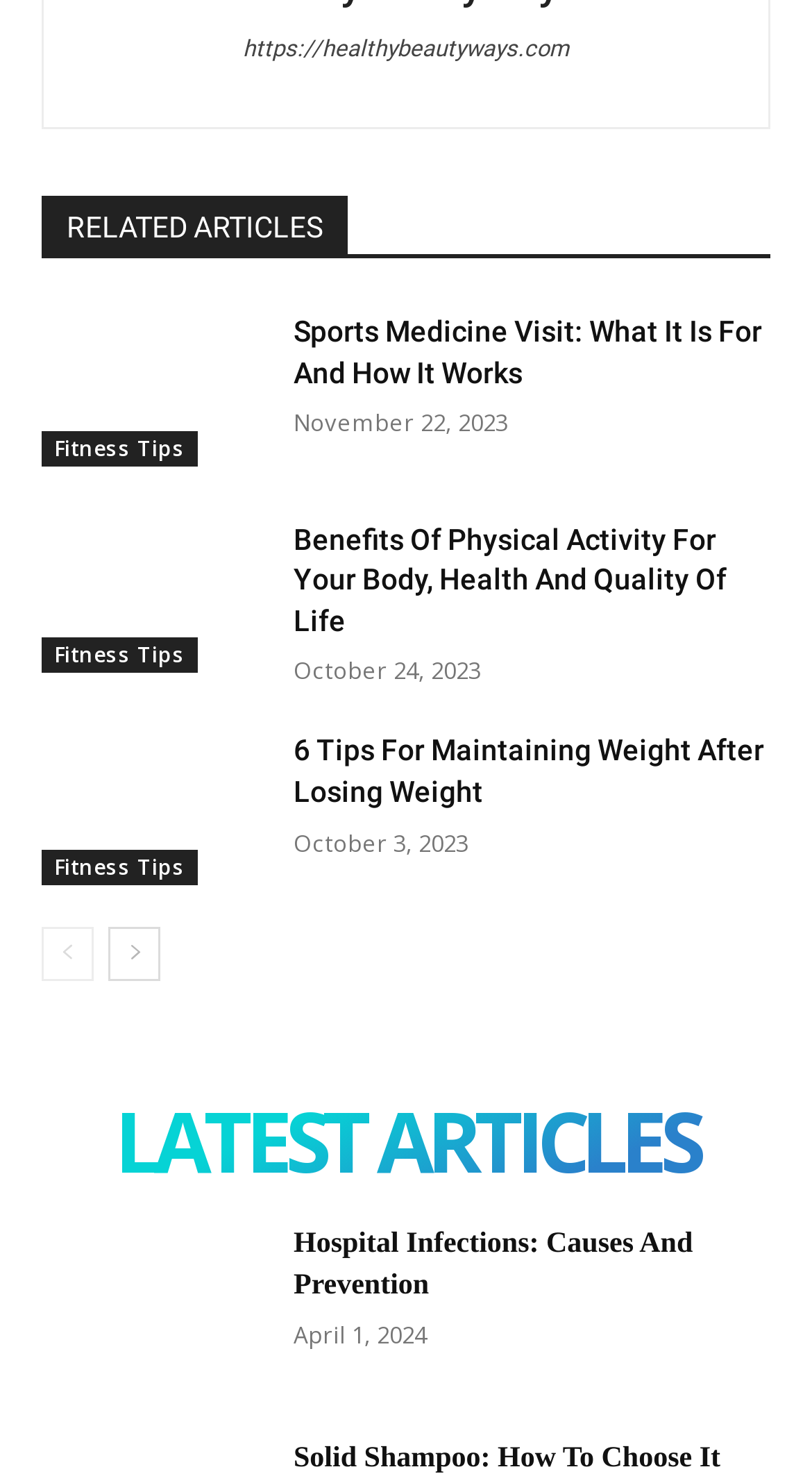Analyze the image and deliver a detailed answer to the question: What is the title of the first article?

The title of the first article can be found by looking at the heading element with the text 'Sports Medicine Visit: What It Is For And How It Works' and its corresponding link element with the same text.